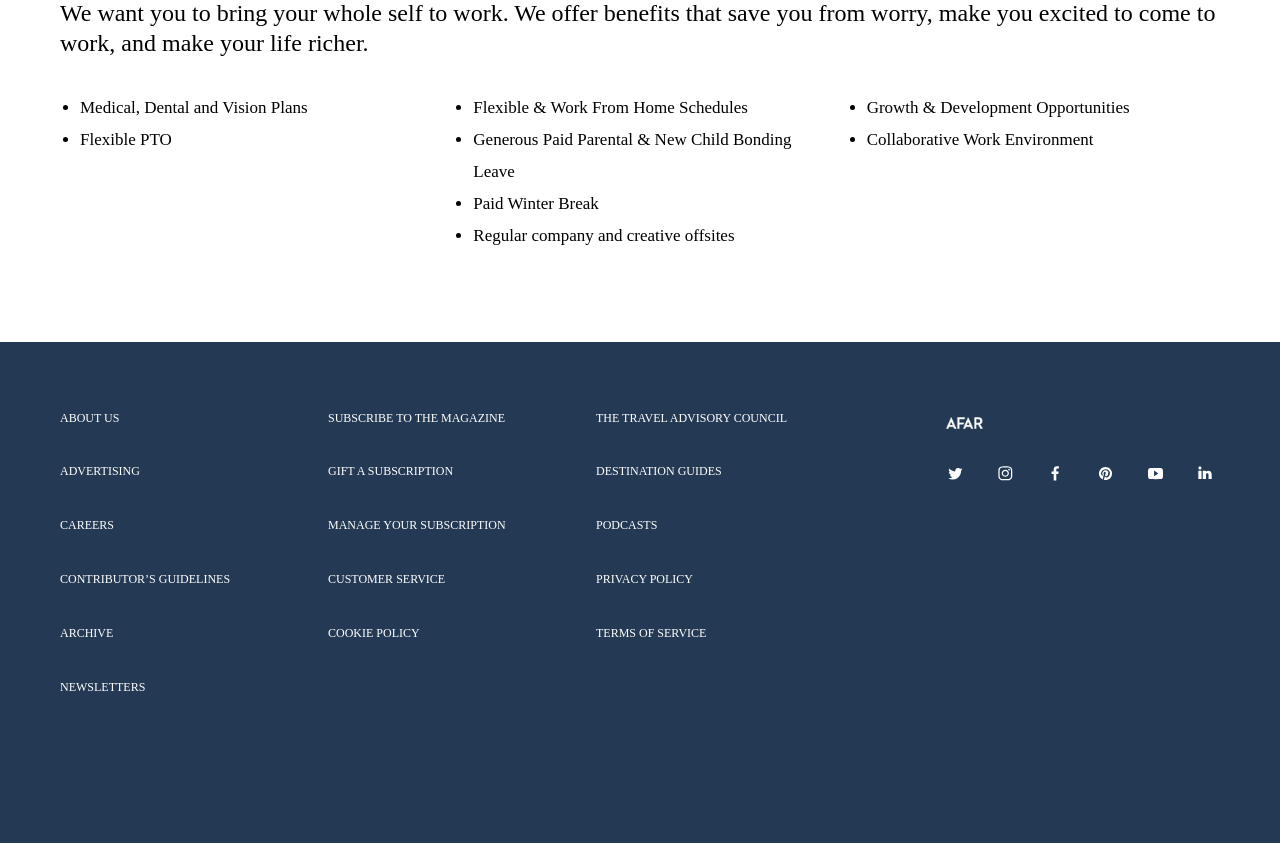Identify the bounding box coordinates necessary to click and complete the given instruction: "explore about us".

[0.047, 0.488, 0.238, 0.505]